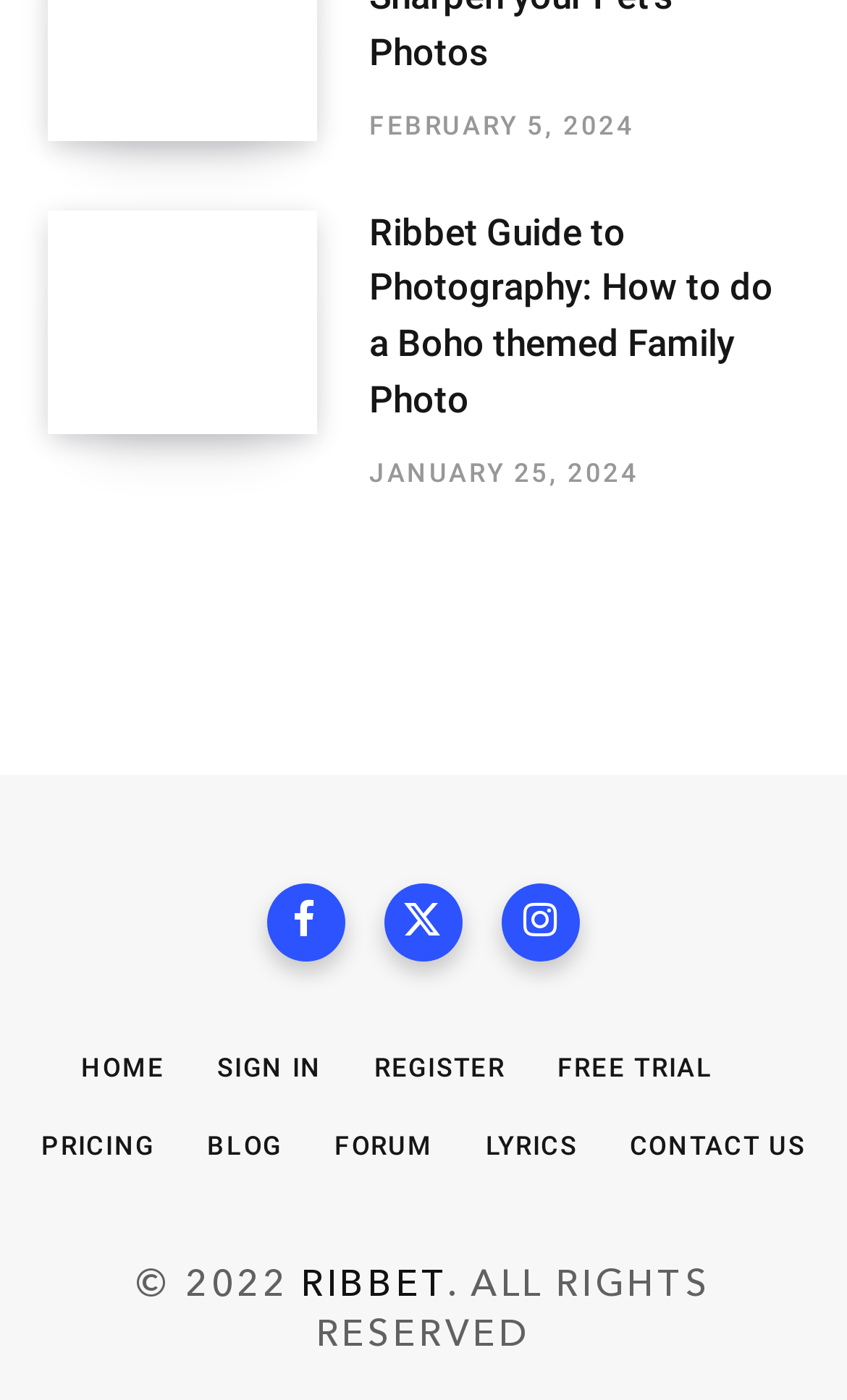Please find the bounding box coordinates for the clickable element needed to perform this instruction: "Check the pricing".

[0.049, 0.808, 0.183, 0.83]